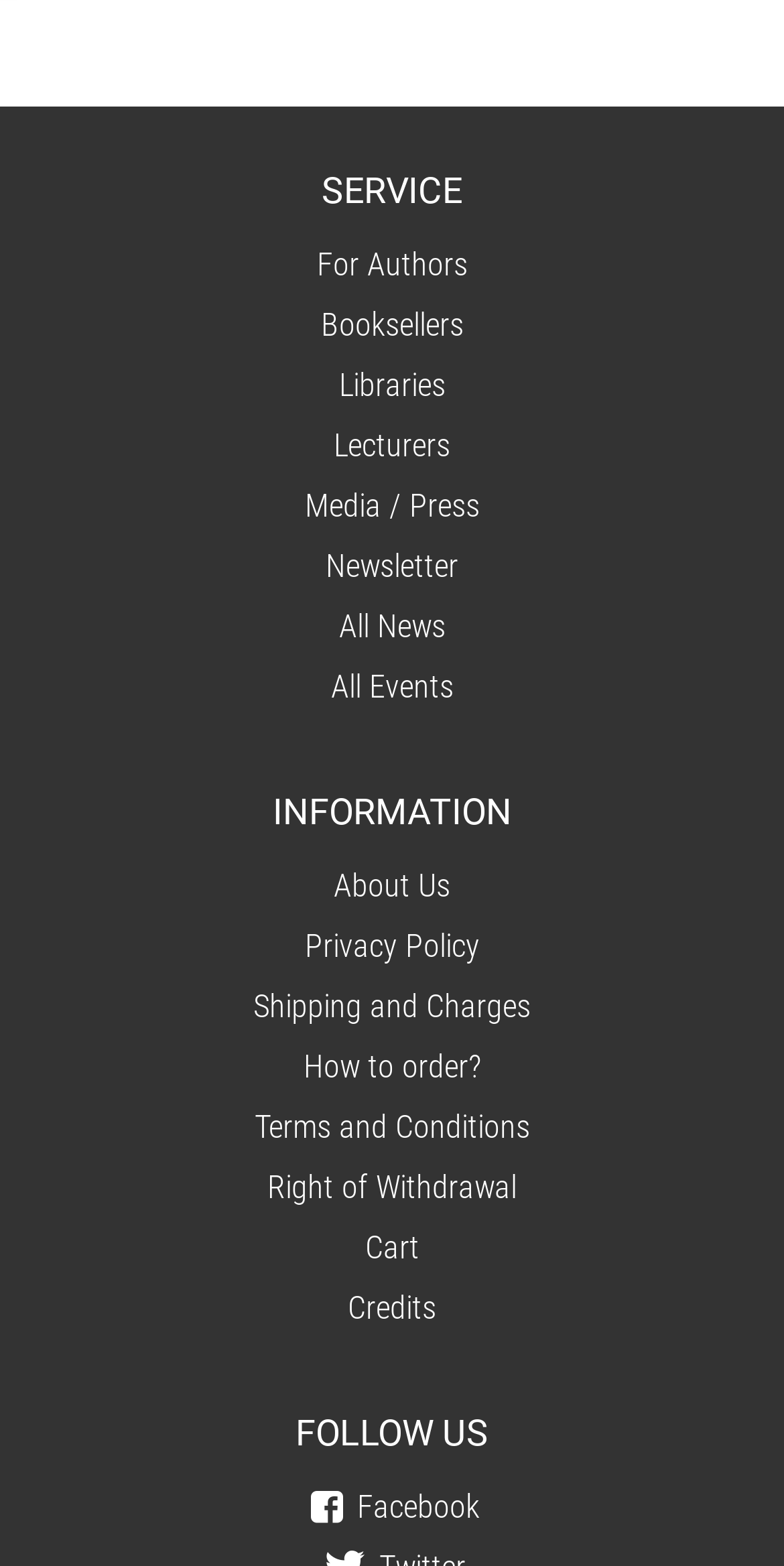Identify the bounding box coordinates for the region of the element that should be clicked to carry out the instruction: "Click on For Authors". The bounding box coordinates should be four float numbers between 0 and 1, i.e., [left, top, right, bottom].

[0.404, 0.156, 0.596, 0.181]